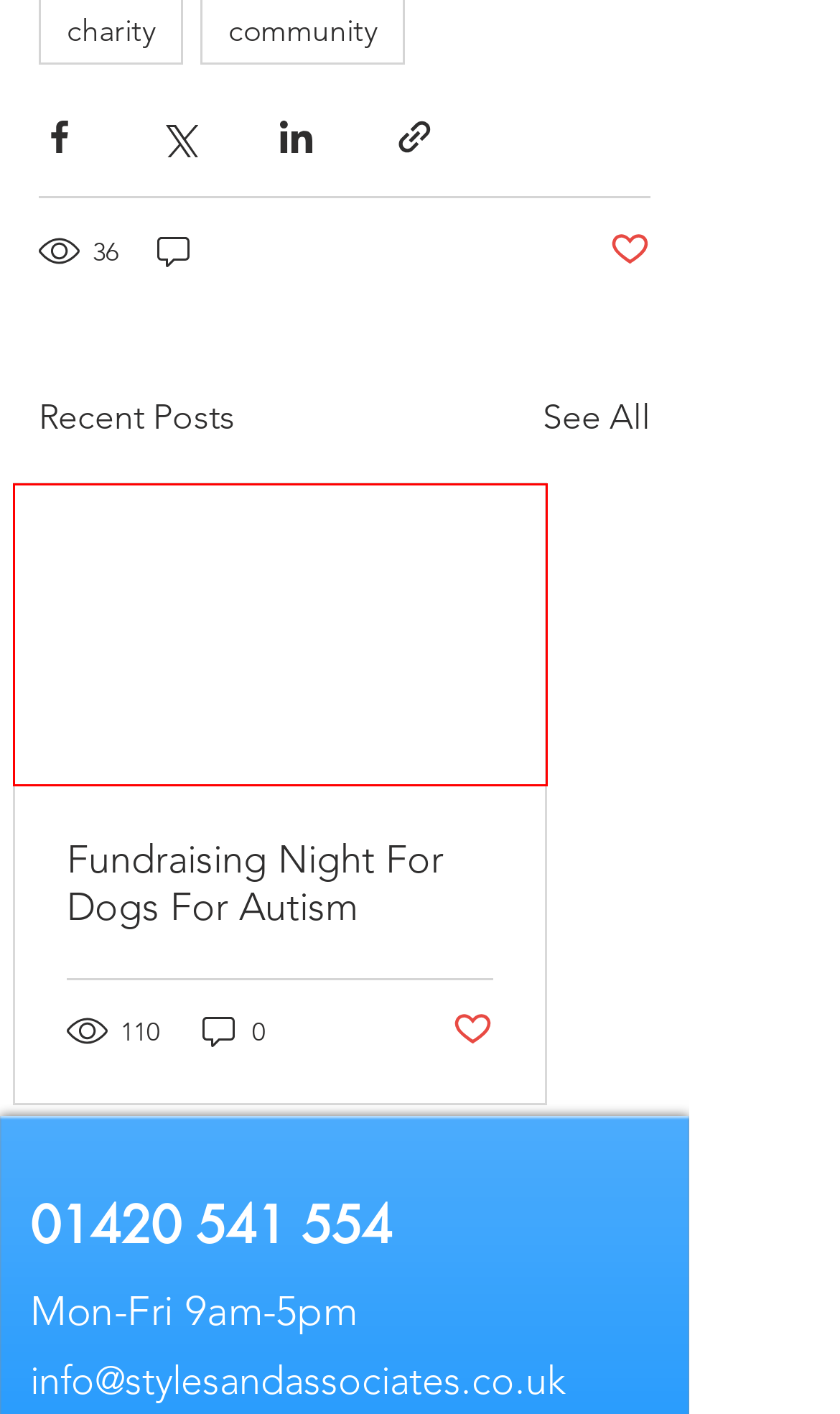You have a screenshot showing a webpage with a red bounding box around a UI element. Choose the webpage description that best matches the new page after clicking the highlighted element. Here are the options:
A. Home - Complete Floors
B. Fundraising Night For Dogs For Autism
C. Self Assessment | Styles & Associates Accountancy
D. Goldfinch Books
E. community | Styles & Associates
F. Mascolo & Styles | Bookkeeping & Outsourced Payroll | Alton & Hampshire UK
G. Cookie Policy | Styles & Associates
H. Adamantean – Your First Choice For Business Finance

B